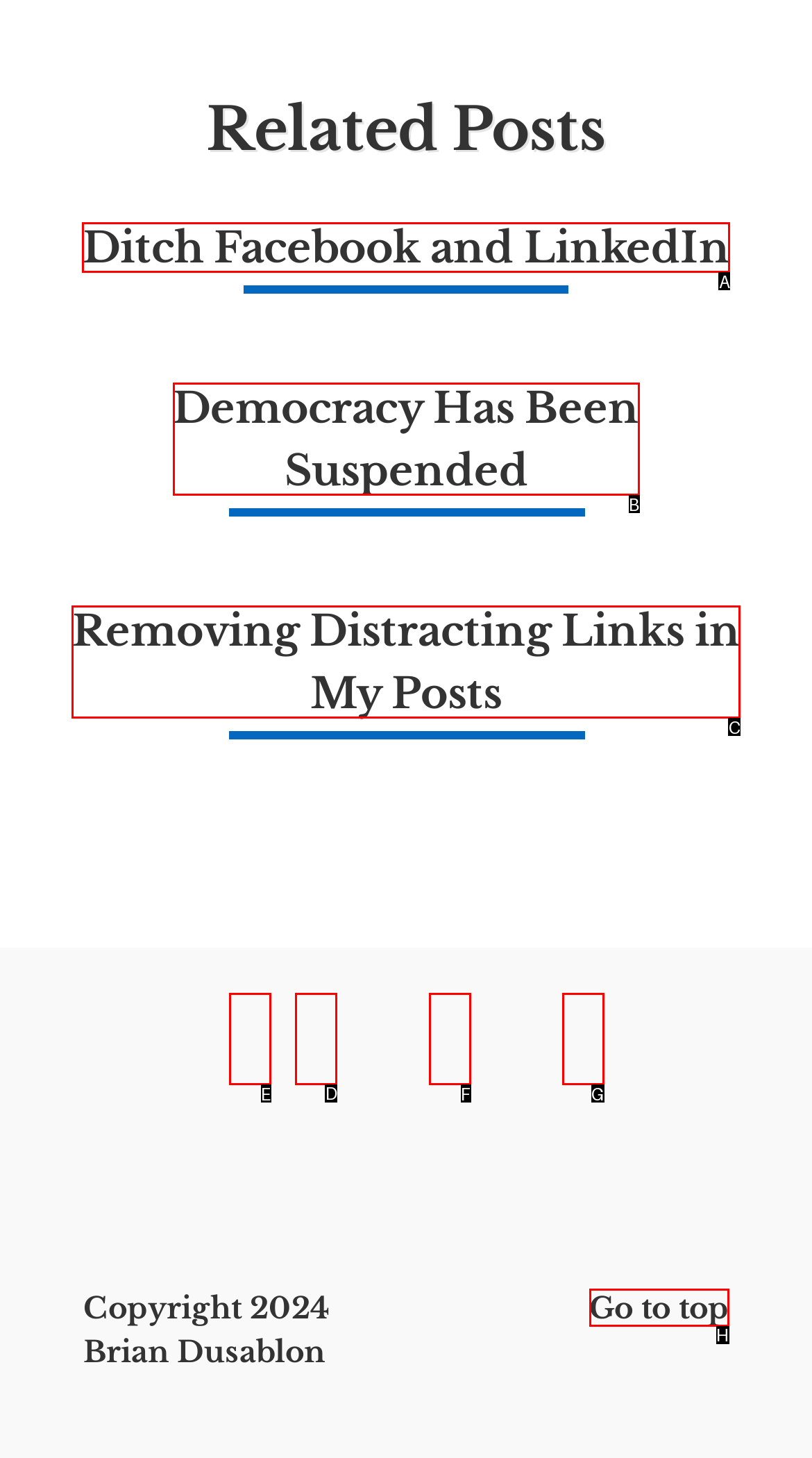Indicate the UI element to click to perform the task: go to 'Archives'. Reply with the letter corresponding to the chosen element.

D